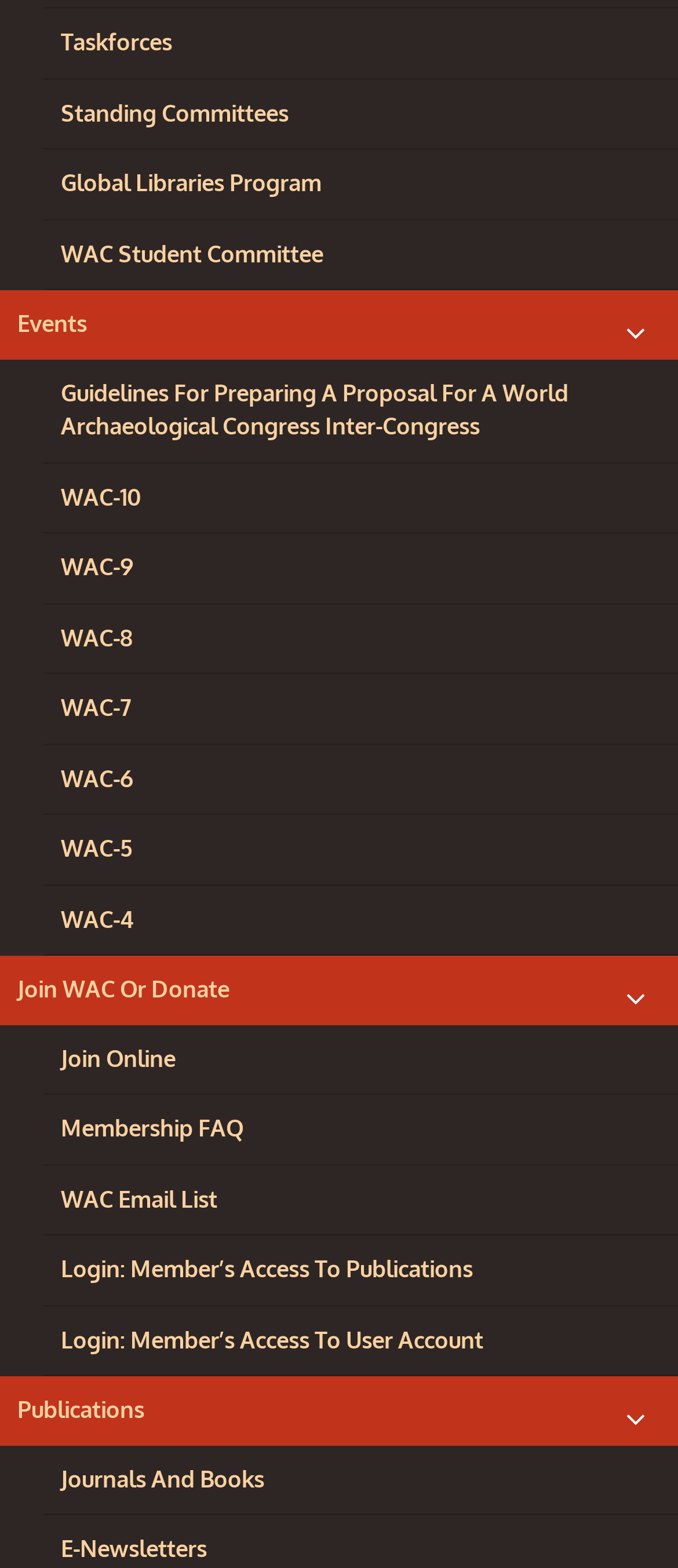How many links are there under 'Events'?
Using the image, provide a concise answer in one word or a short phrase.

13